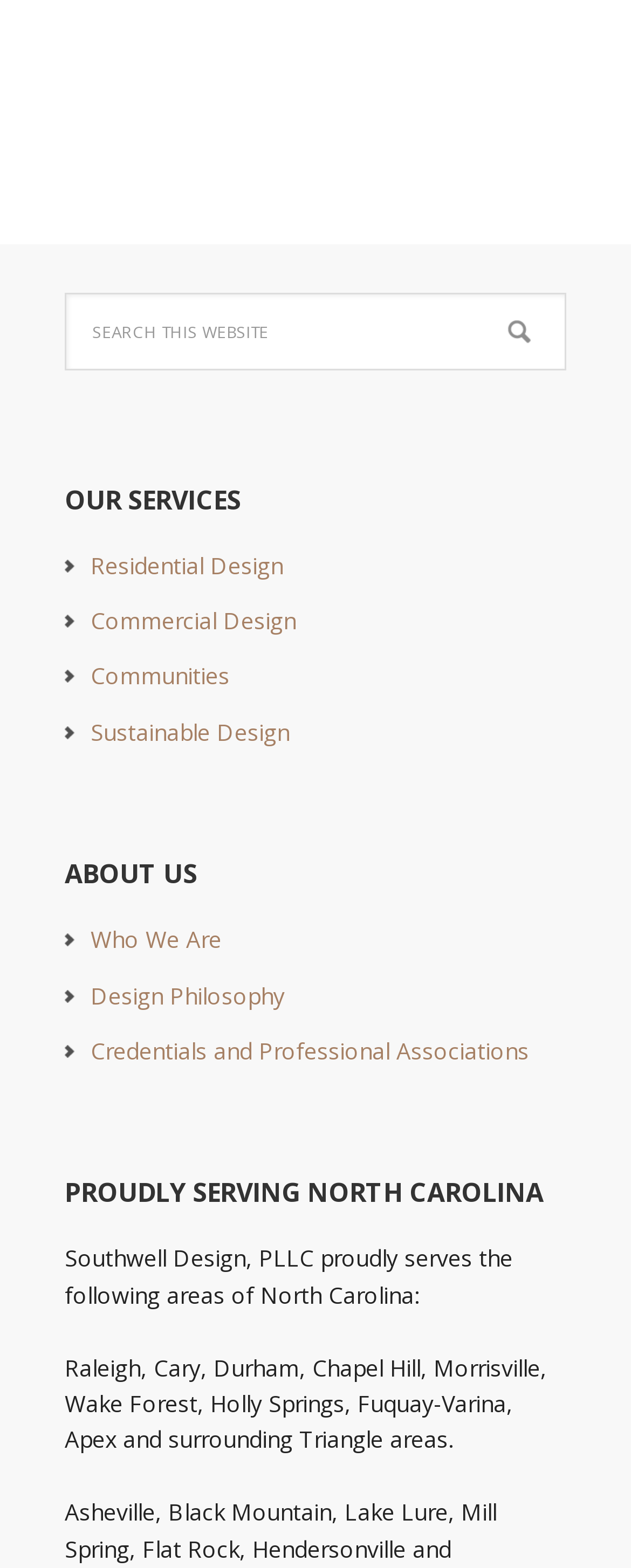Determine the bounding box coordinates of the region I should click to achieve the following instruction: "Read about Who We Are". Ensure the bounding box coordinates are four float numbers between 0 and 1, i.e., [left, top, right, bottom].

[0.144, 0.589, 0.351, 0.609]